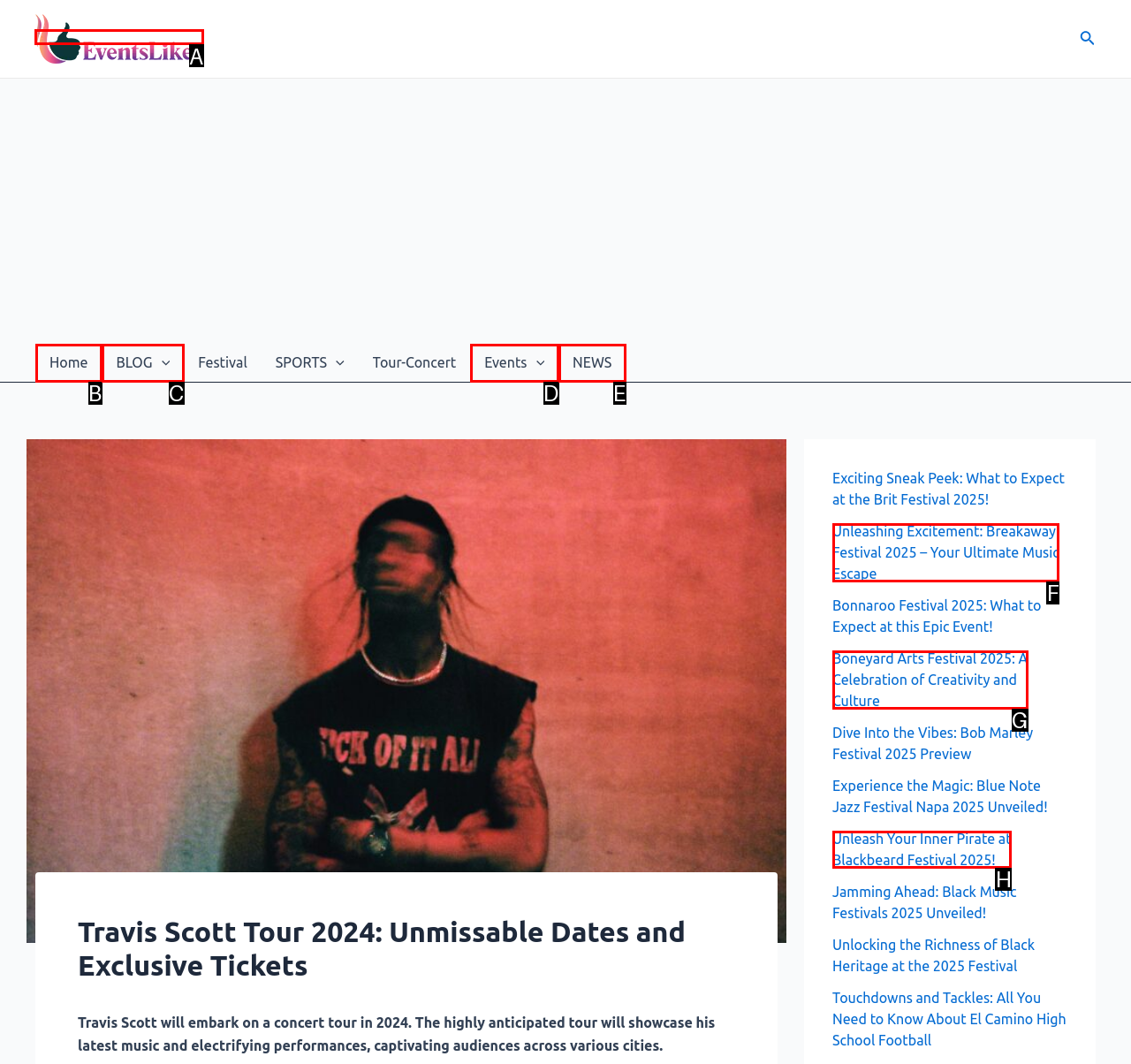Identify the correct UI element to click on to achieve the task: Click on the EventsLiker link. Provide the letter of the appropriate element directly from the available choices.

A